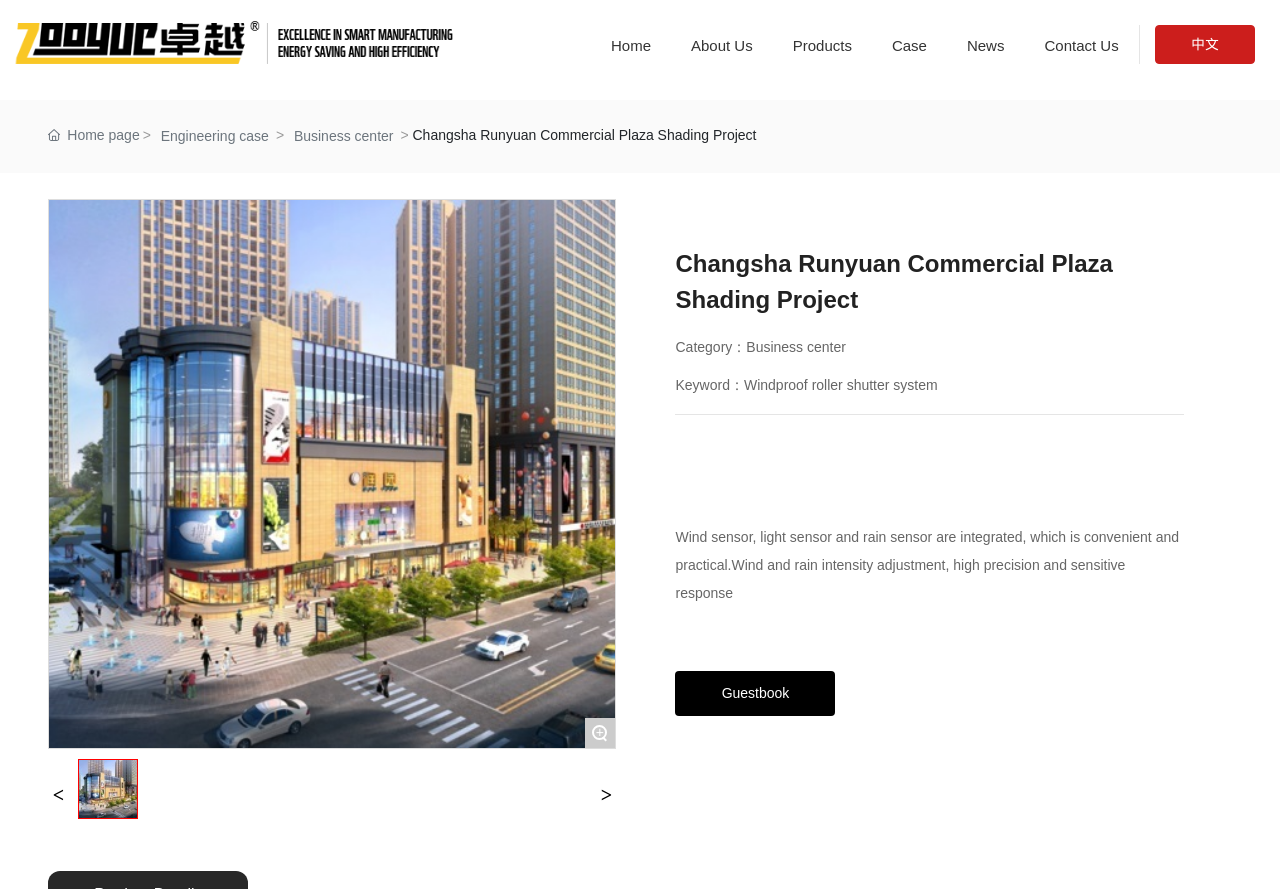Generate a comprehensive description of the contents of the webpage.

The webpage is about the Changsha Runyuan Commercial Plaza Shading Project, specifically focusing on windproof roller shutters. At the top-left corner, there is a small image and a link labeled "1". 

On the top navigation bar, there are several links, including "Home", "About Us", "Products", "Case", "News", and "Contact Us", which are evenly spaced and aligned horizontally. To the right of these links, there is a link labeled "中文" (Chinese).

Below the navigation bar, there is a prominent image on the left, accompanied by a link labeled "Home page" and two other links, "Engineering case" and "Business center", which are stacked vertically. 

On the right side of the image, there is a large heading that reads "Changsha Runyuan Commercial Plaza Shading Project". Below this heading, there is a "+" symbol, and further down, there is a smaller image.

The main content of the webpage is divided into two sections. The left section contains a heading that repeats the project name, followed by category and keyword information. The category is "Business center", and the keyword is "Windproof roller shutter system". 

The right section contains a block of text that describes the features of the windproof roller shutter system, including the integration of wind, light, and rain sensors, and the ability to adjust wind and rain intensity. 

At the bottom of the page, there is a horizontal separator line, and below it, a link labeled "Guestbook".